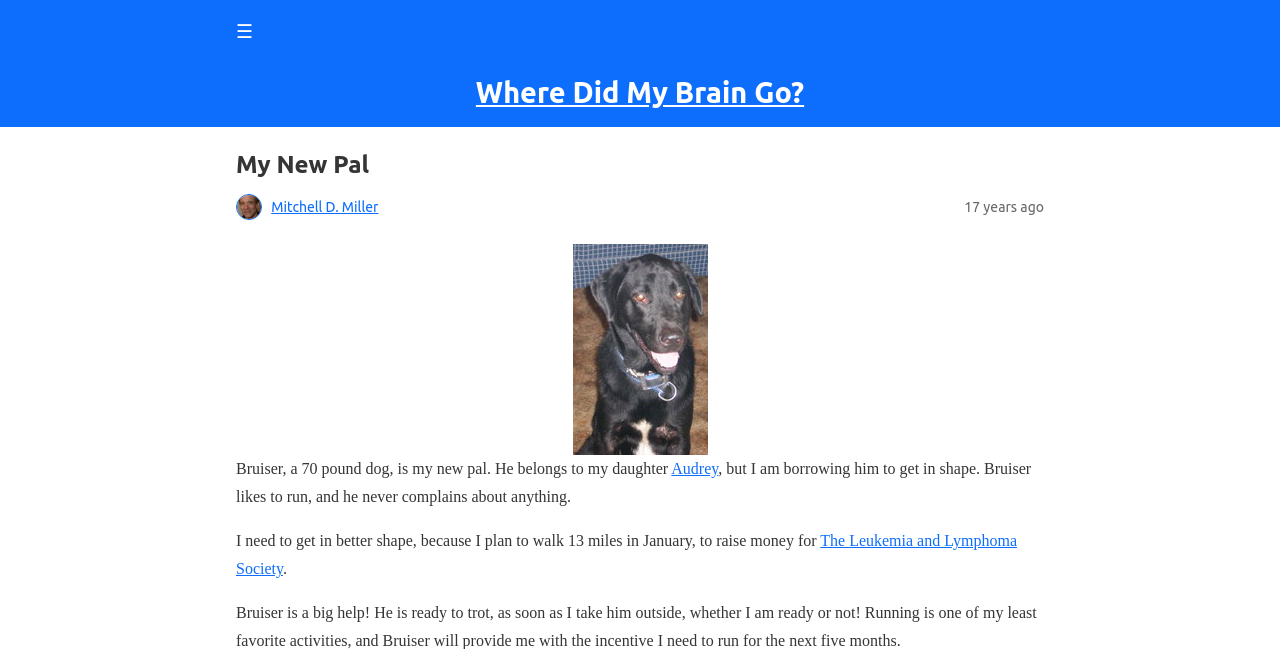What is the author planning to do in January?
Based on the content of the image, thoroughly explain and answer the question.

The author mentions that they need to get in better shape because they plan to walk 13 miles in January to raise money for The Leukemia and Lymphoma Society.